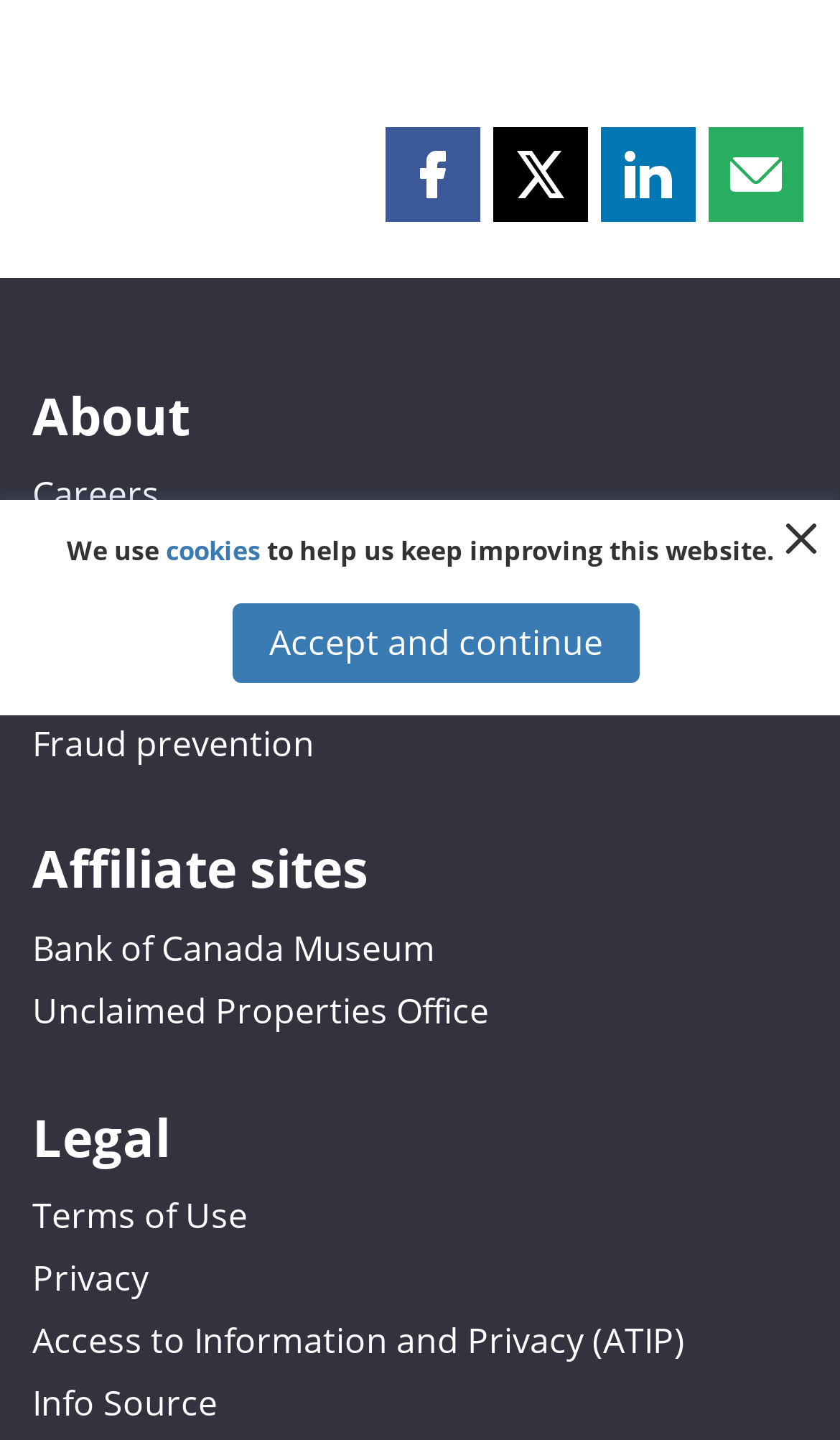From the details in the image, provide a thorough response to the question: What is the purpose of the buttons at the top?

The buttons at the top of the webpage are for sharing the page on different social media platforms, including Facebook, X, and LinkedIn, as well as sharing by email.